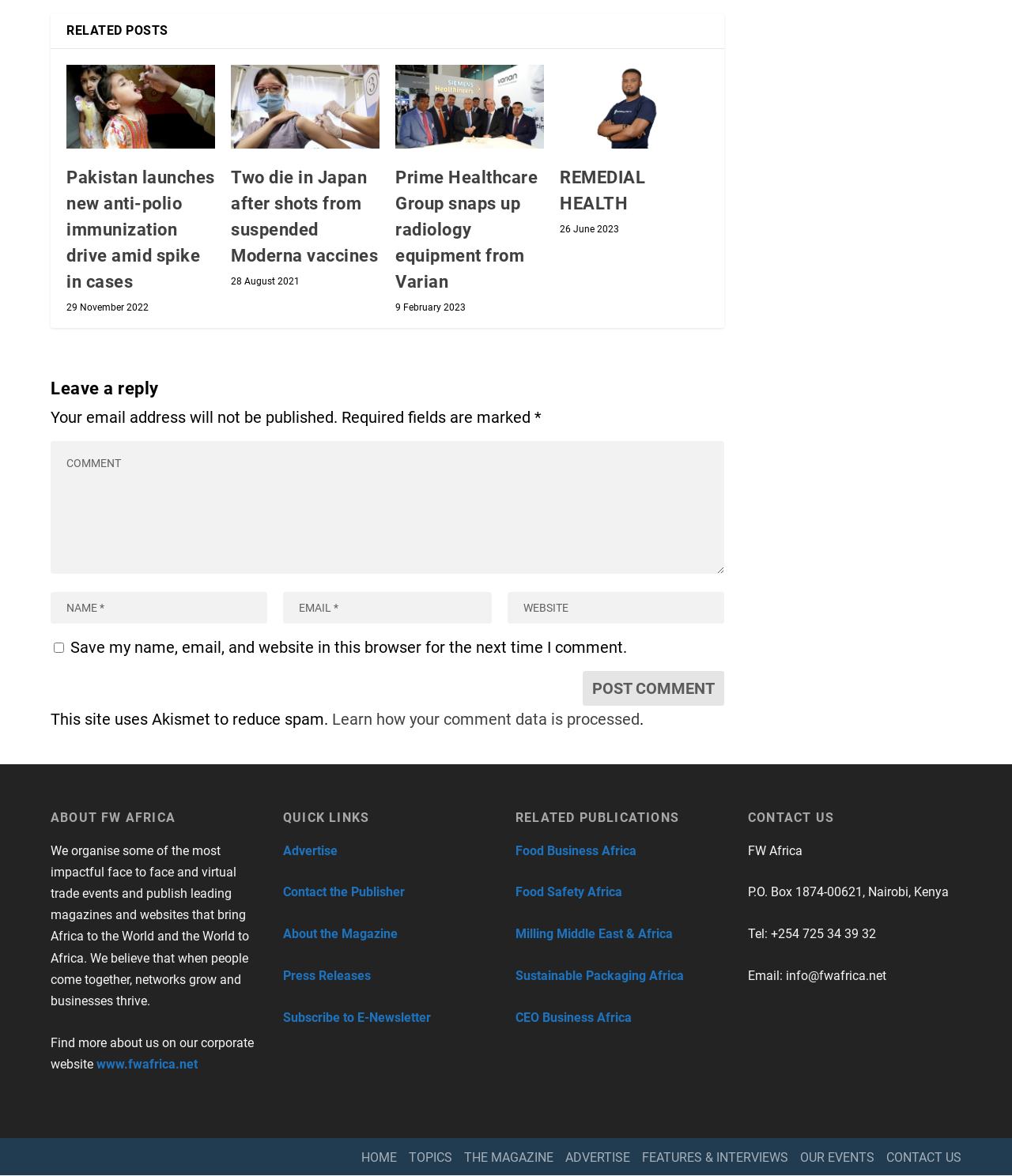Please find the bounding box coordinates of the clickable region needed to complete the following instruction: "Click the 'Post Comment' button". The bounding box coordinates must consist of four float numbers between 0 and 1, i.e., [left, top, right, bottom].

[0.576, 0.557, 0.716, 0.587]